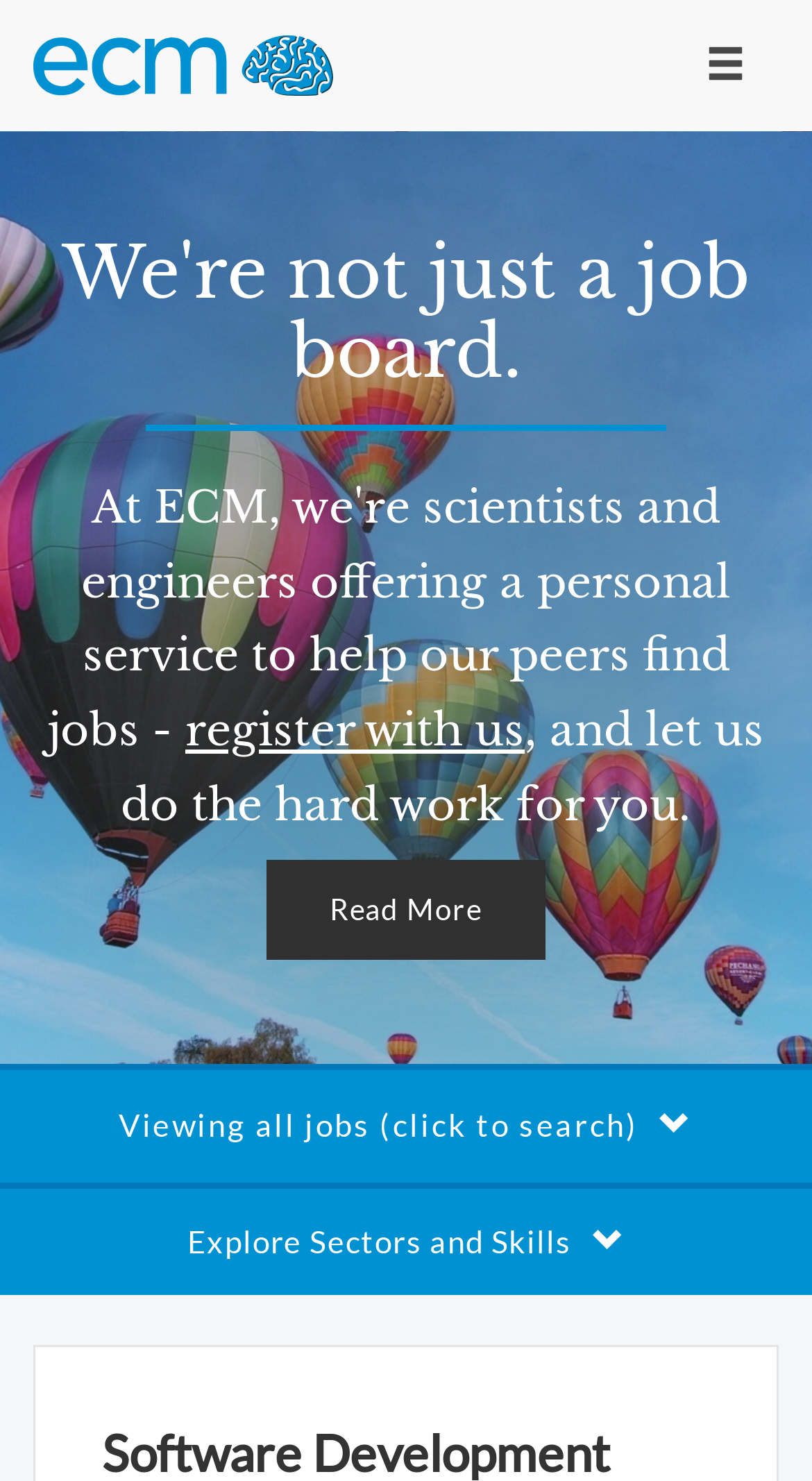Refer to the element description Explore Sectors and Skills and identify the corresponding bounding box in the screenshot. Format the coordinates as (top-left x, top-left y, bottom-right x, bottom-right y) with values in the range of 0 to 1.

[0.0, 0.798, 1.0, 0.875]